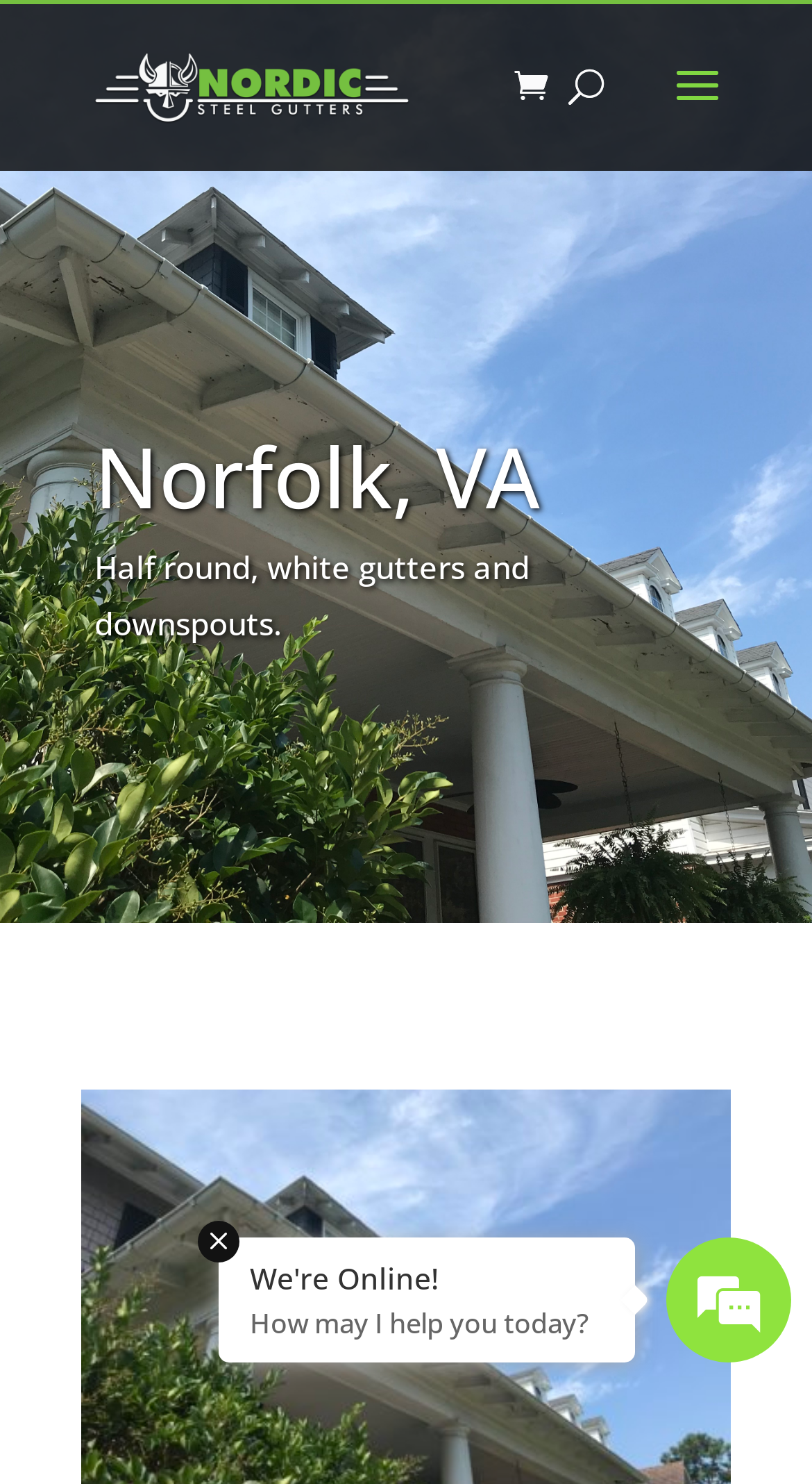What is the location of the company?
Utilize the image to construct a detailed and well-explained answer.

The location of the company can be found in the heading element with the text 'Norfolk, VA' which is located below the company logo and above the description of the company's products.